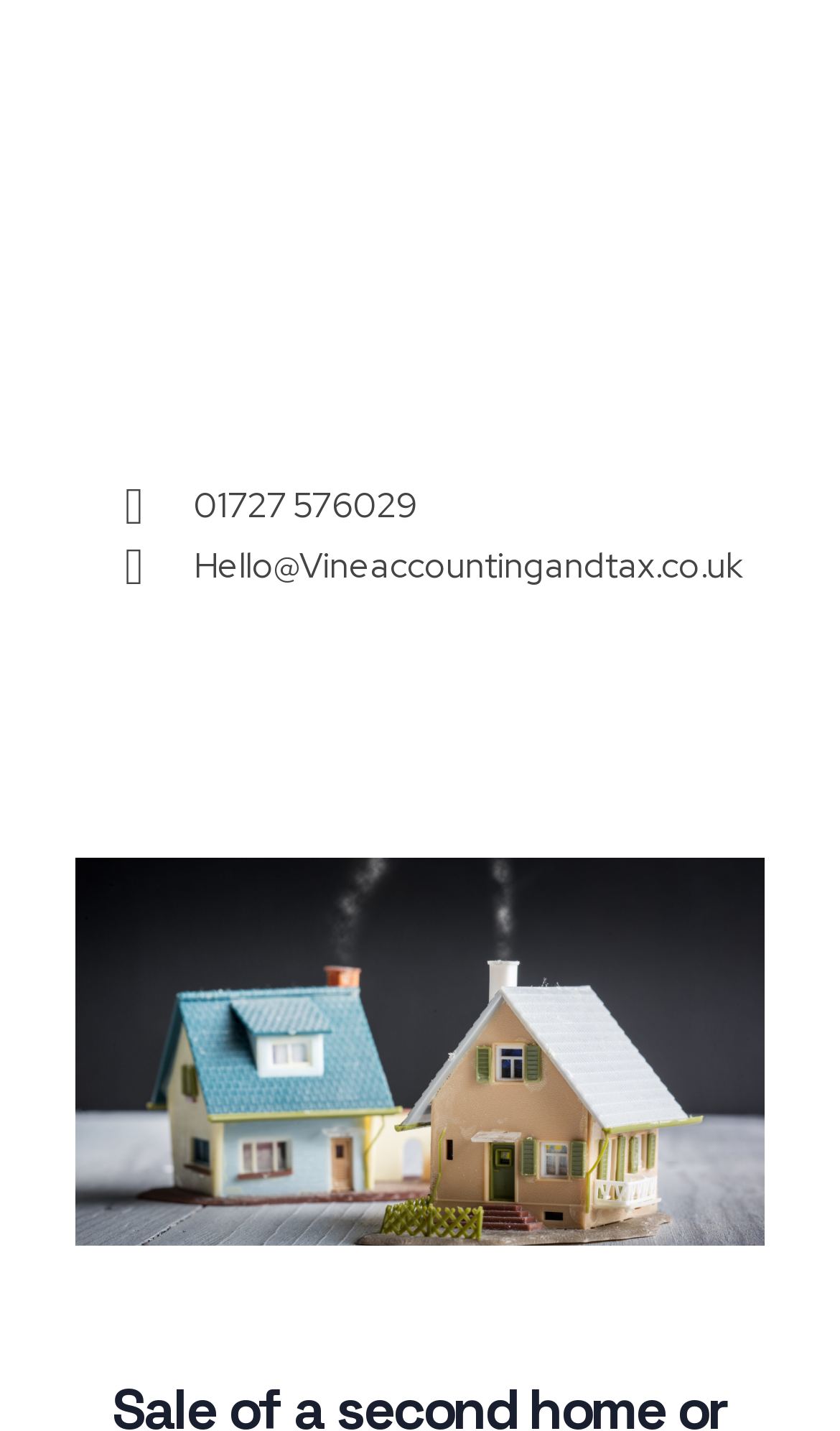What is the topic of the image?
Based on the screenshot, respond with a single word or phrase.

Vacation and Secondary Homes